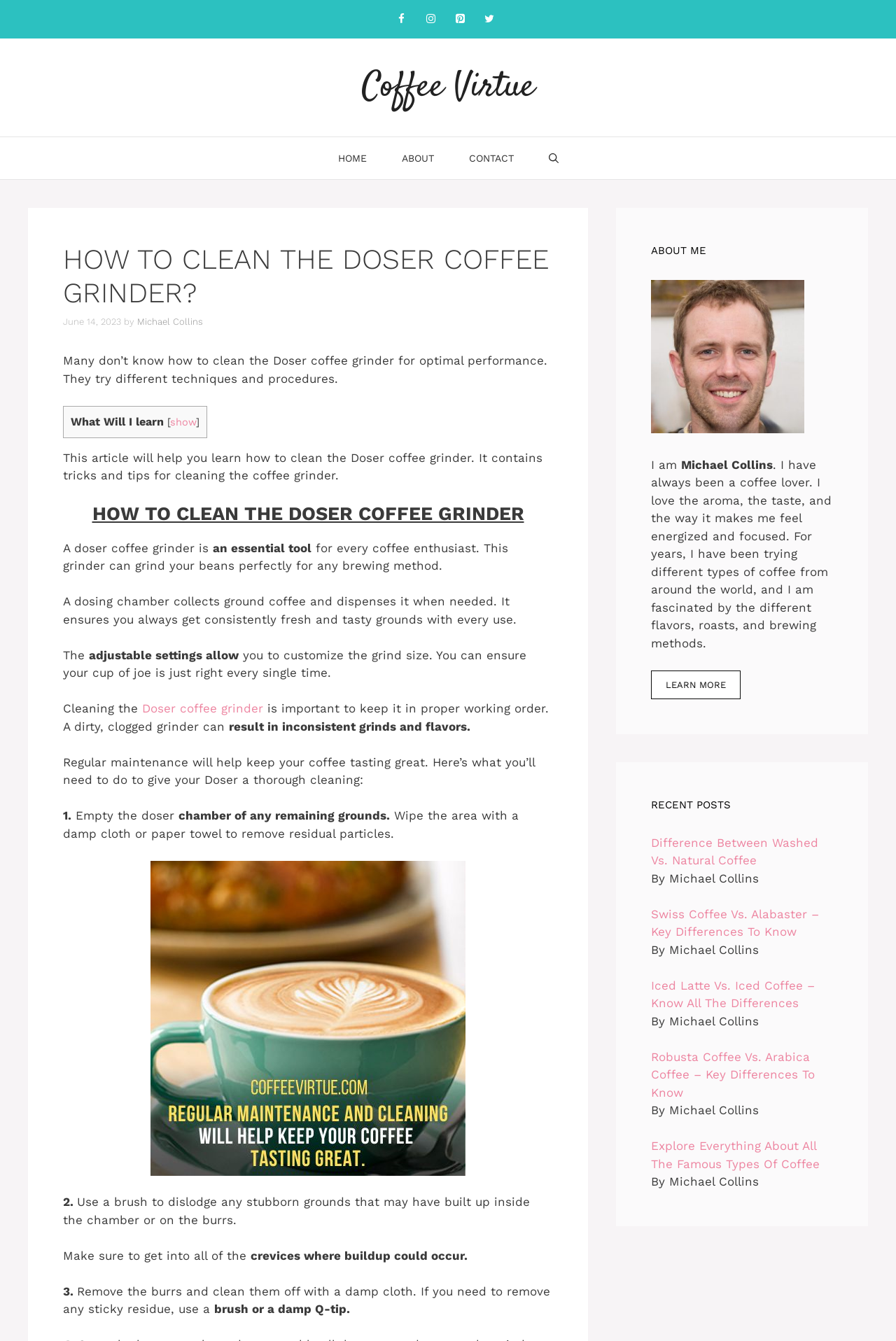Select the bounding box coordinates of the element I need to click to carry out the following instruction: "Click on the 'HOME' link".

[0.357, 0.102, 0.429, 0.134]